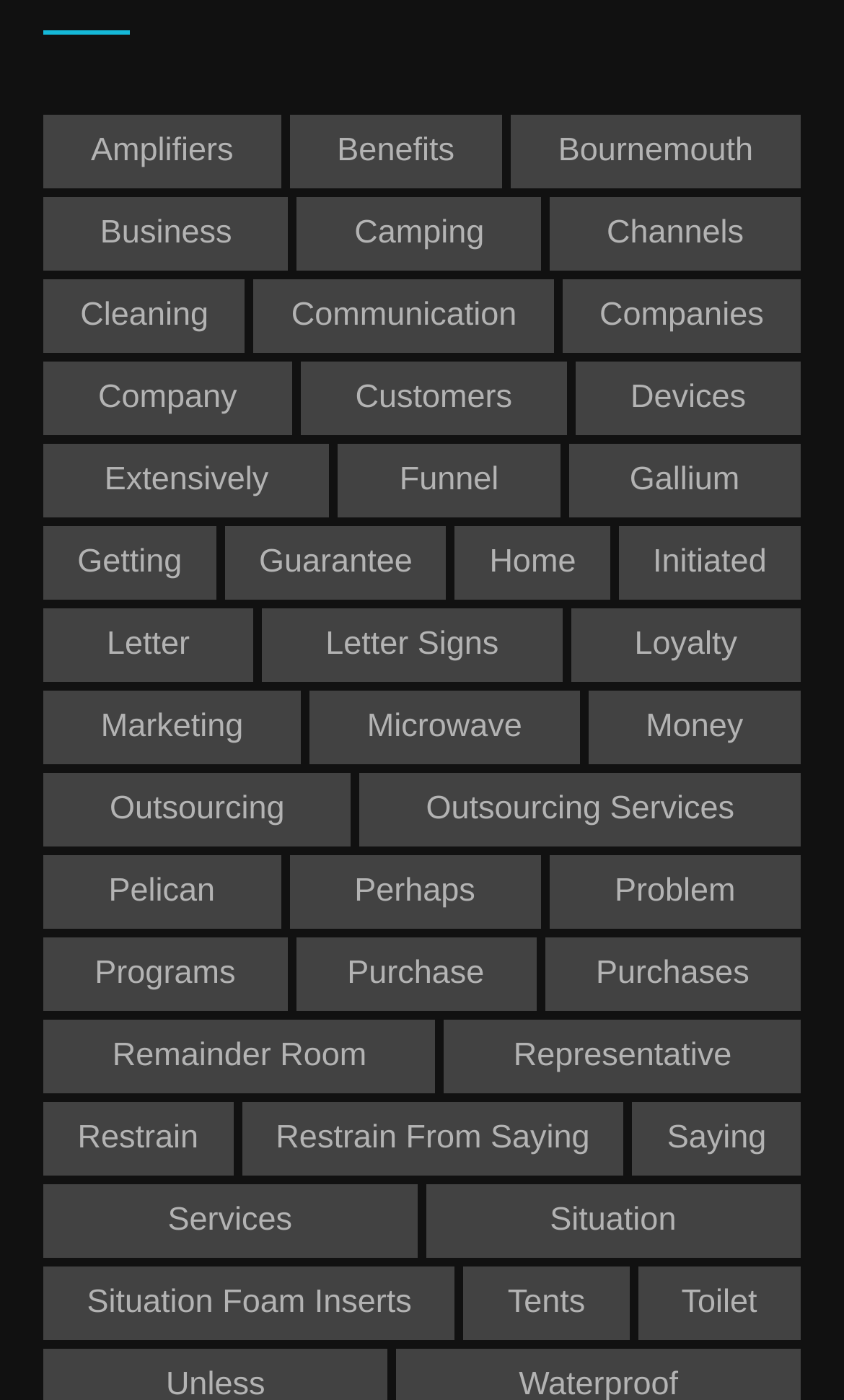Find and provide the bounding box coordinates for the UI element described here: "Letter Signs". The coordinates should be given as four float numbers between 0 and 1: [left, top, right, bottom].

[0.31, 0.434, 0.666, 0.487]